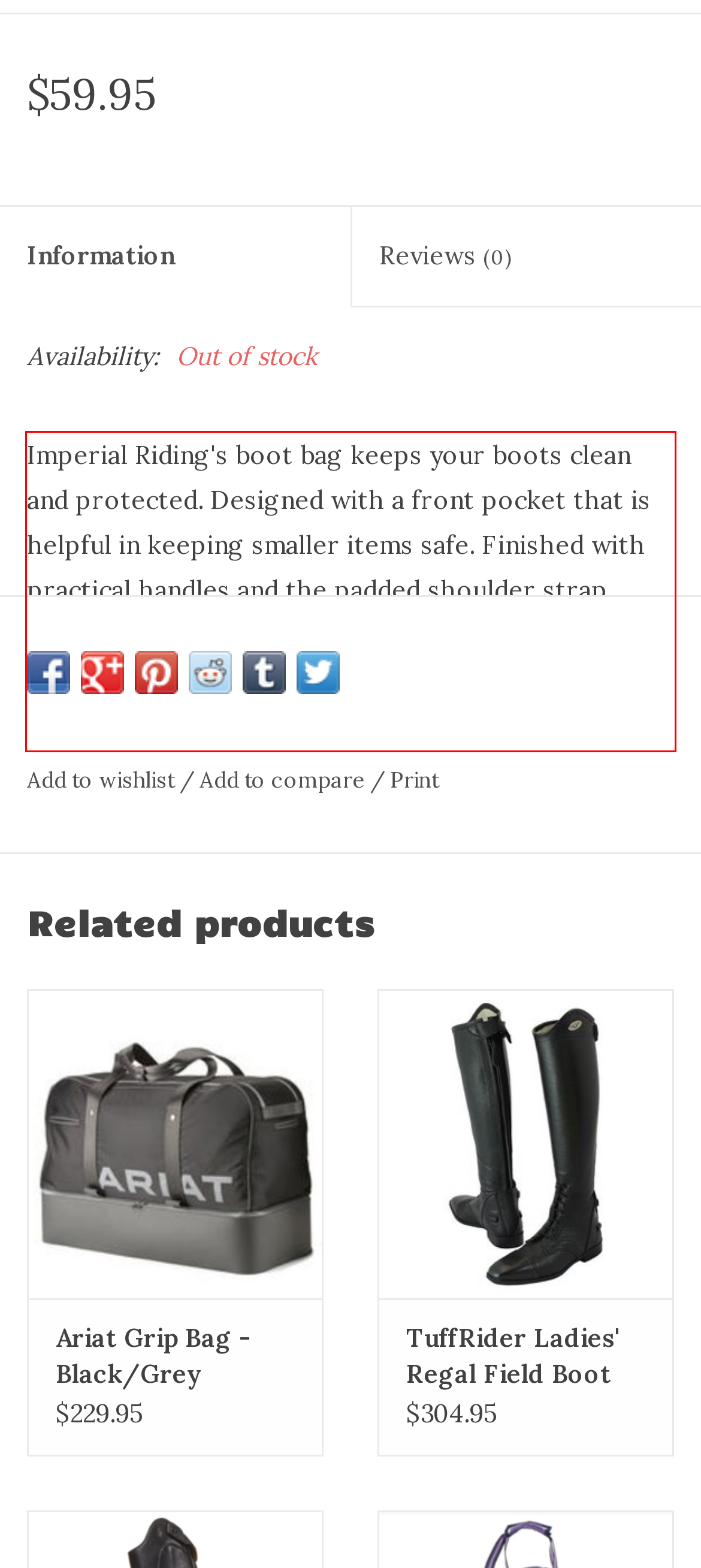You have a screenshot of a webpage with a red bounding box. Use OCR to generate the text contained within this red rectangle.

Imperial Riding's boot bag keeps your boots clean and protected. Designed with a front pocket that is helpful in keeping smaller items safe. Finished with practical handles and the padded shoulder strap, making it is easy to carry around. ** Please note! New collection will be sold without fake fur shoulder strap.